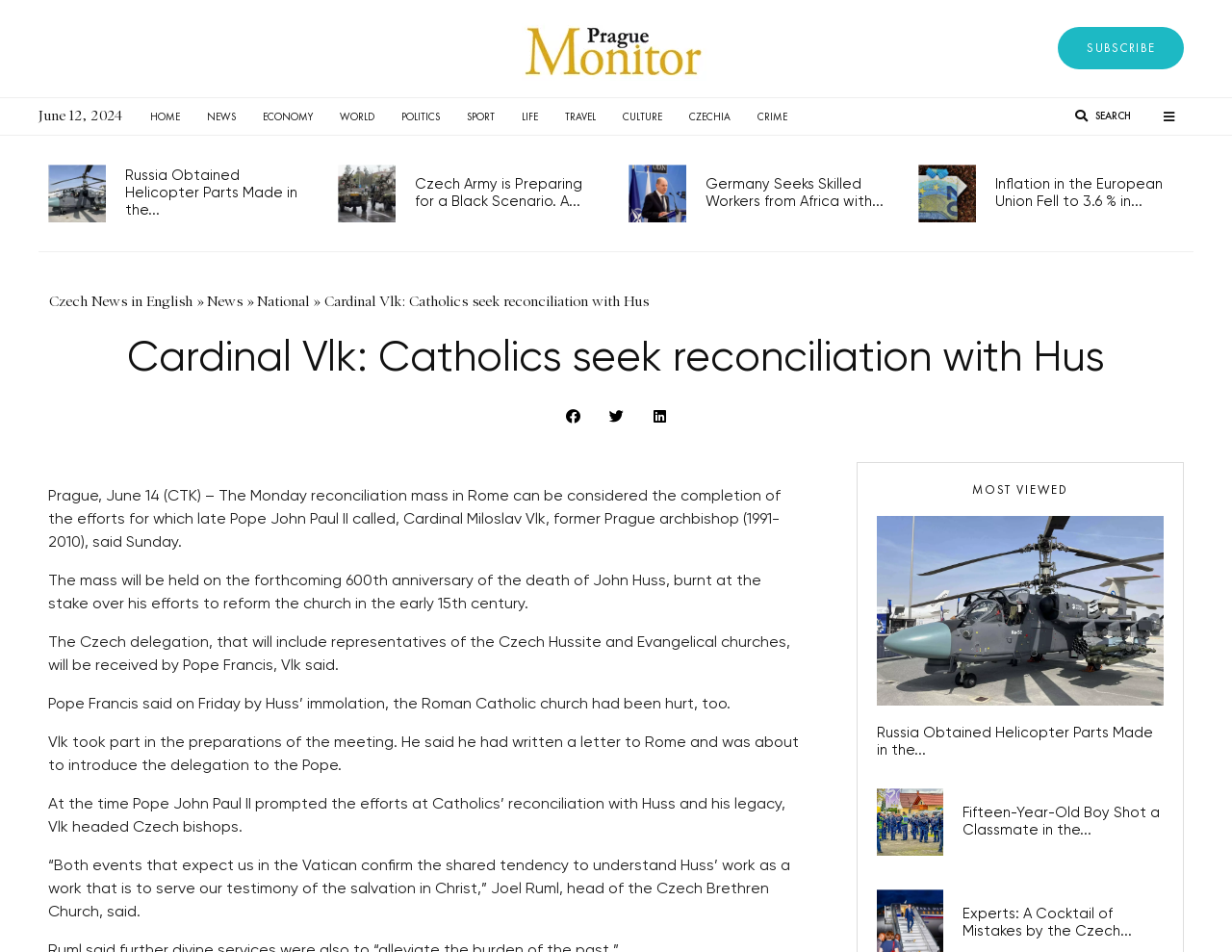Give a one-word or one-phrase response to the question:
What is the date of the article?

June 12, 2024